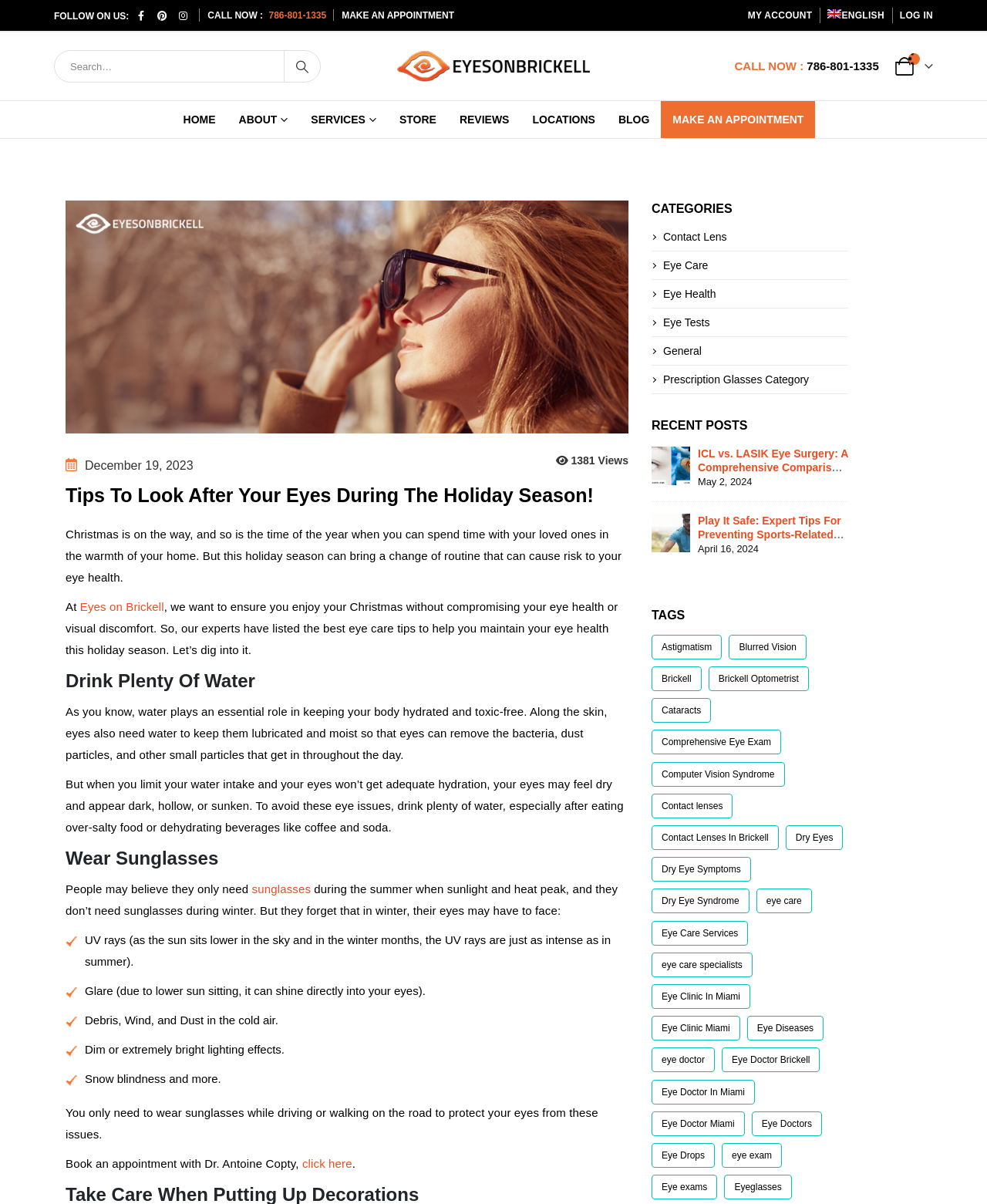Calculate the bounding box coordinates of the UI element given the description: "Log In".

[0.904, 0.004, 0.945, 0.021]